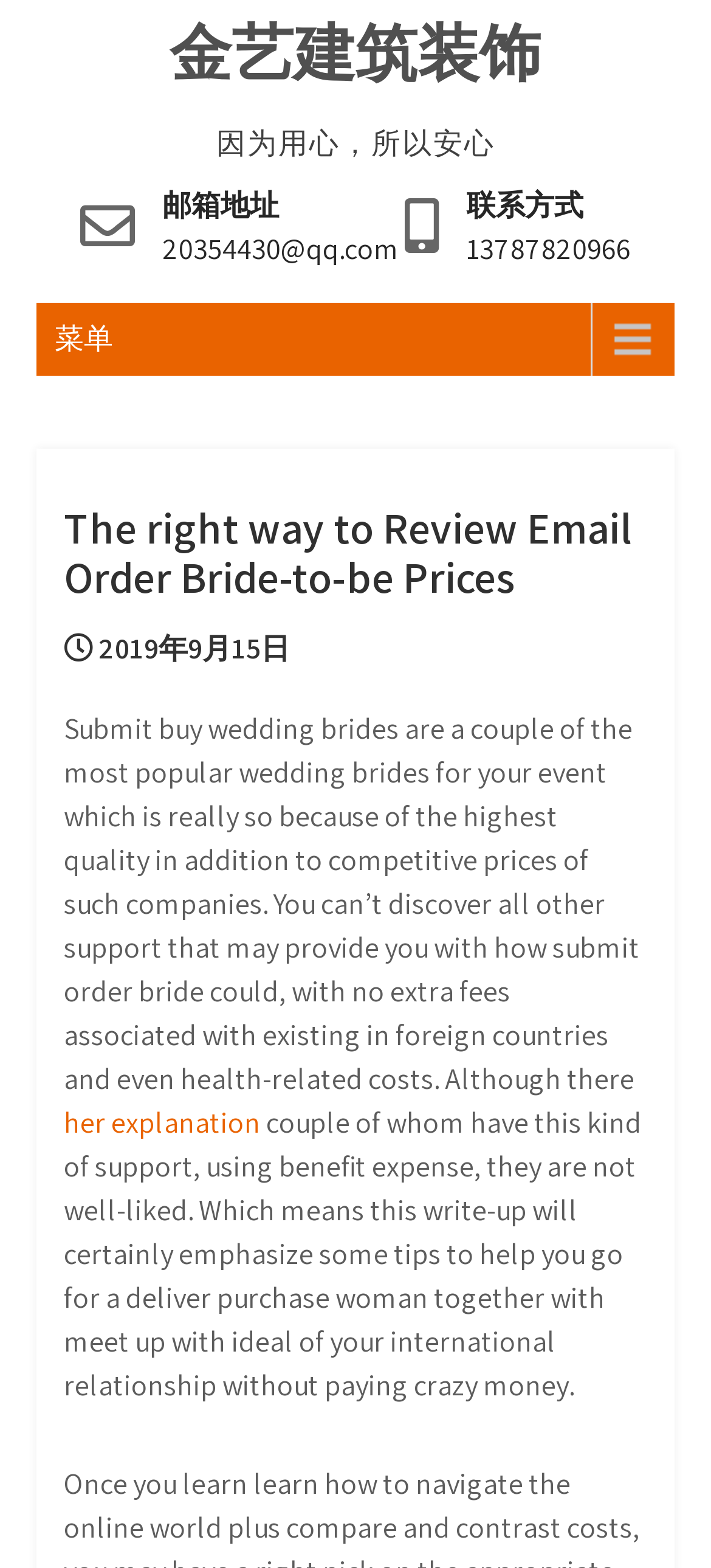Create an elaborate caption that covers all aspects of the webpage.

The webpage appears to be a blog post or article about reviewing email order bride prices. At the top, there is a heading "金艺建筑装饰" (which translates to "Jin Yi Construction Decoration") with a link to the same text. Below this, there is a static text "因为用心，所以安心" (which translates to "Because of carefulness, so peace of mind").

On the left side, there is a section with contact information, including an email address "20354430@qq.com" and a phone number "13787820966". On the right side of this section, there is a static text "联系方式" (which translates to "Contact Information").

Below the contact information section, there is a link to a menu. Following this, there is a header section with a heading "The right way to Review Email Order Bride-to-be Prices". This heading is centered on the page.

Below the header, there is a static text indicating the date "2019年9月15日" (which translates to "September 15, 2019"). The main content of the webpage is a long paragraph of text that discusses the benefits of submit order brides, including their high quality and competitive prices. The text also mentions that there are few companies that offer this service without extra fees.

There is a link "her explanation" within the paragraph, which appears to be a reference to additional information. The paragraph continues to discuss tips for choosing a deliver order bride and meeting the ideal partner in an international relationship without overspending.